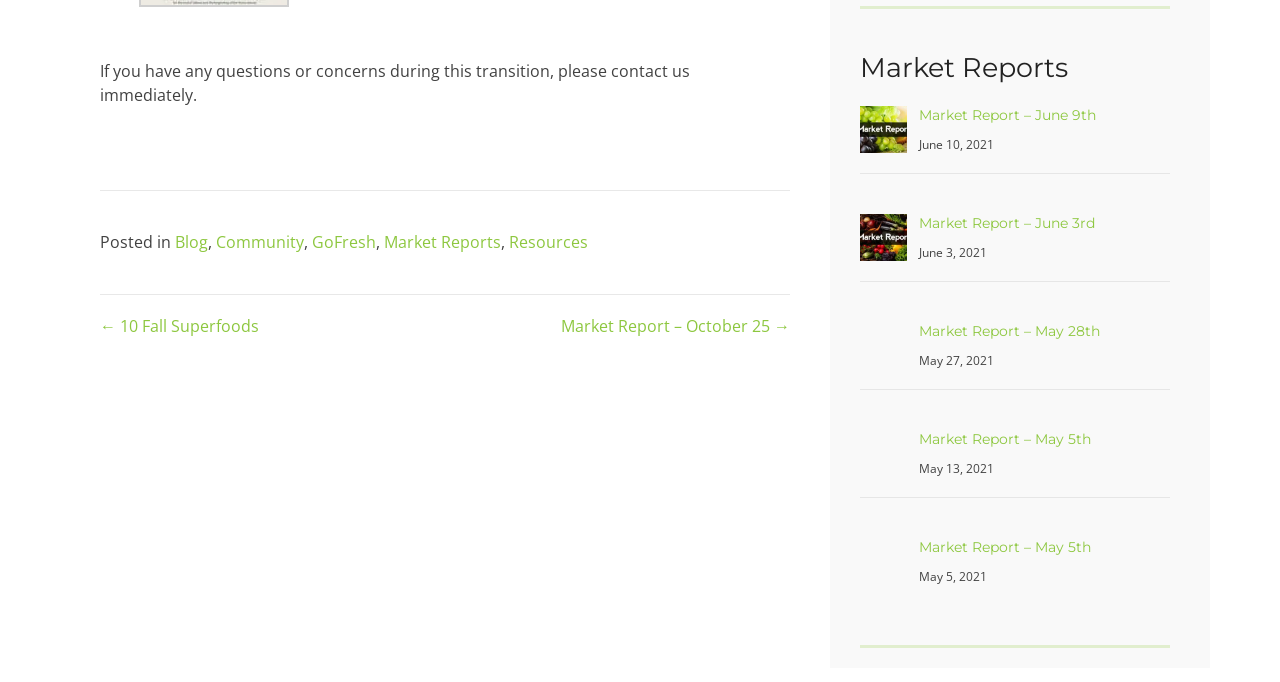How many market reports are listed on this webpage?
We need a detailed and meticulous answer to the question.

There are five market reports listed on this webpage, each with a heading and a link, and they are dated May 5th, May 28th, June 3rd, June 9th, and October 25th.